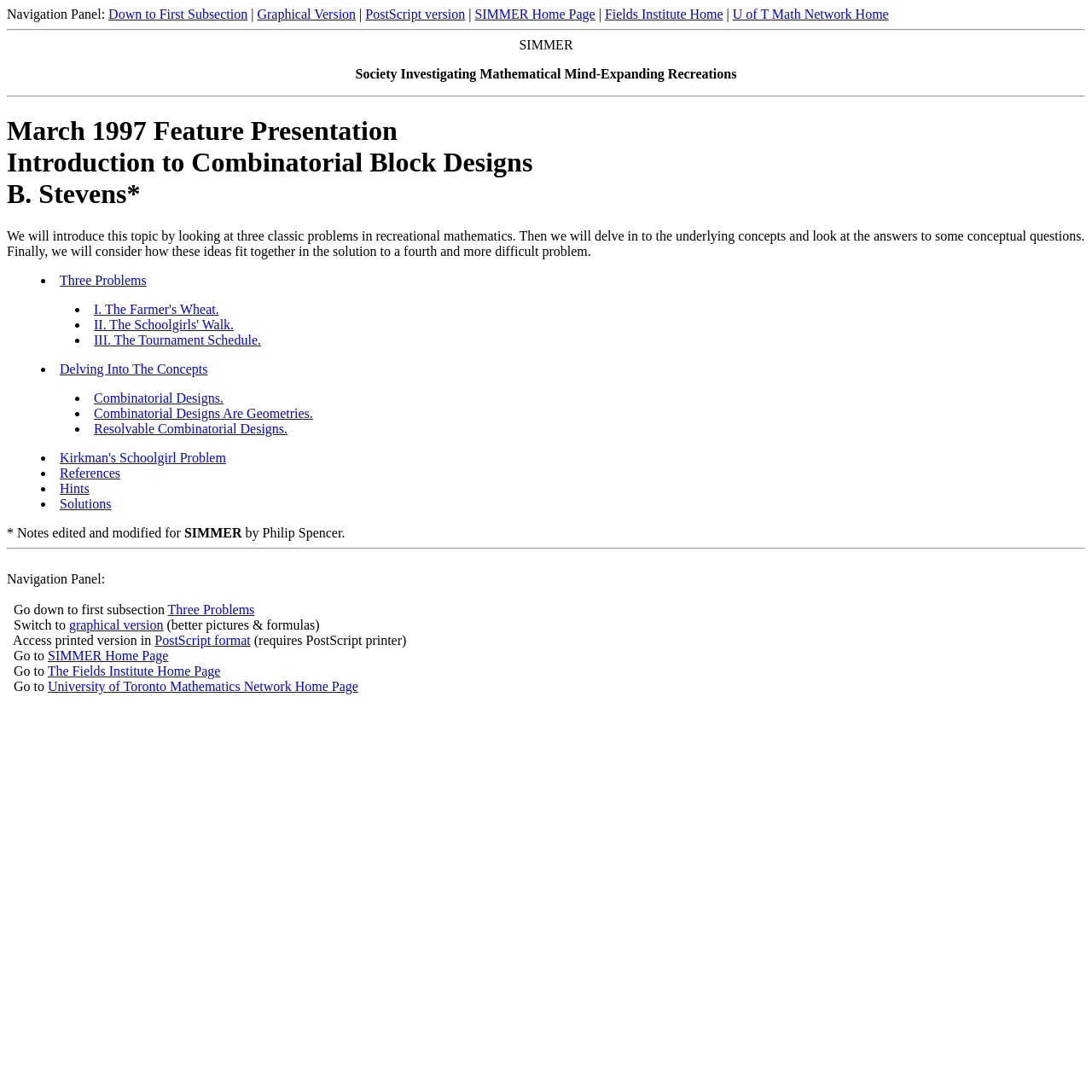What is the format of the printed version of the presentation?
Could you give a comprehensive explanation in response to this question?

The format of the printed version of the presentation is PostScript, as indicated by the link 'Access printed version in PostScript format' on the webpage.